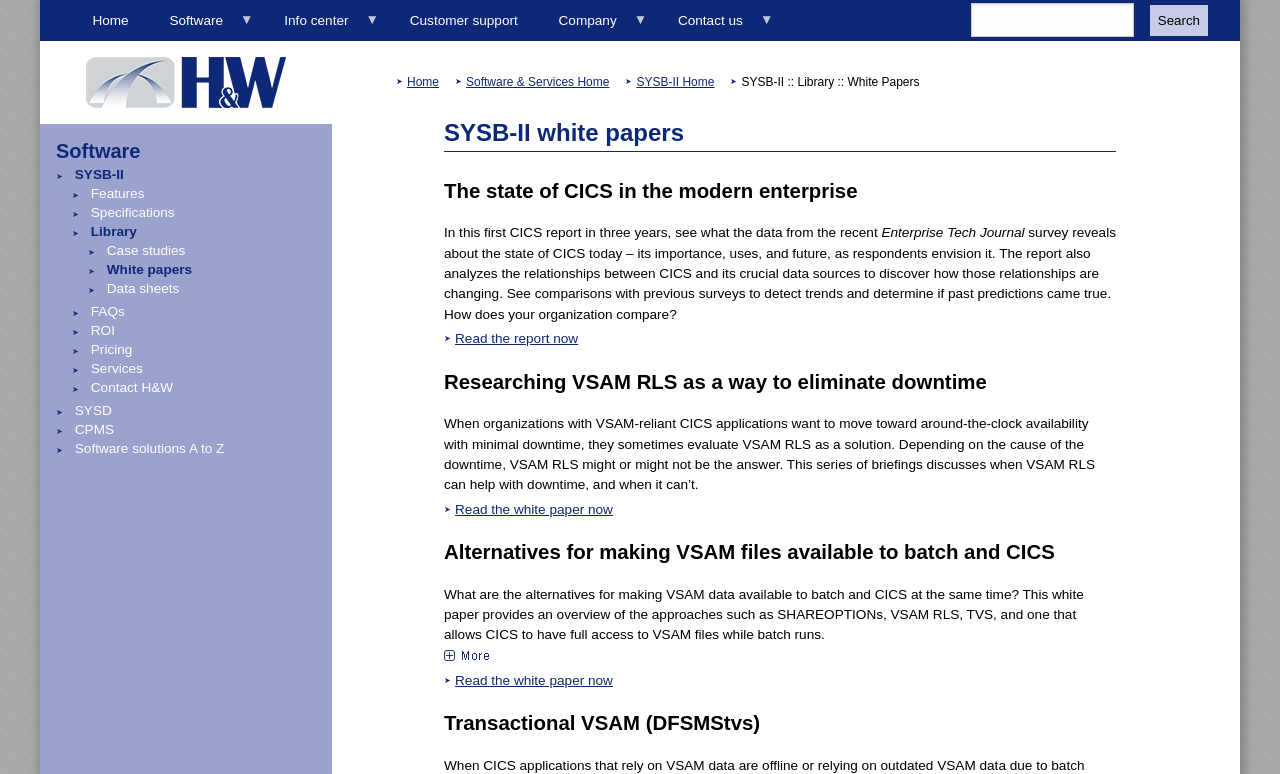Please identify the bounding box coordinates of the clickable element to fulfill the following instruction: "Click on the 'Elderflower Lemonade made from elderflowers and lemon' link". The coordinates should be four float numbers between 0 and 1, i.e., [left, top, right, bottom].

None